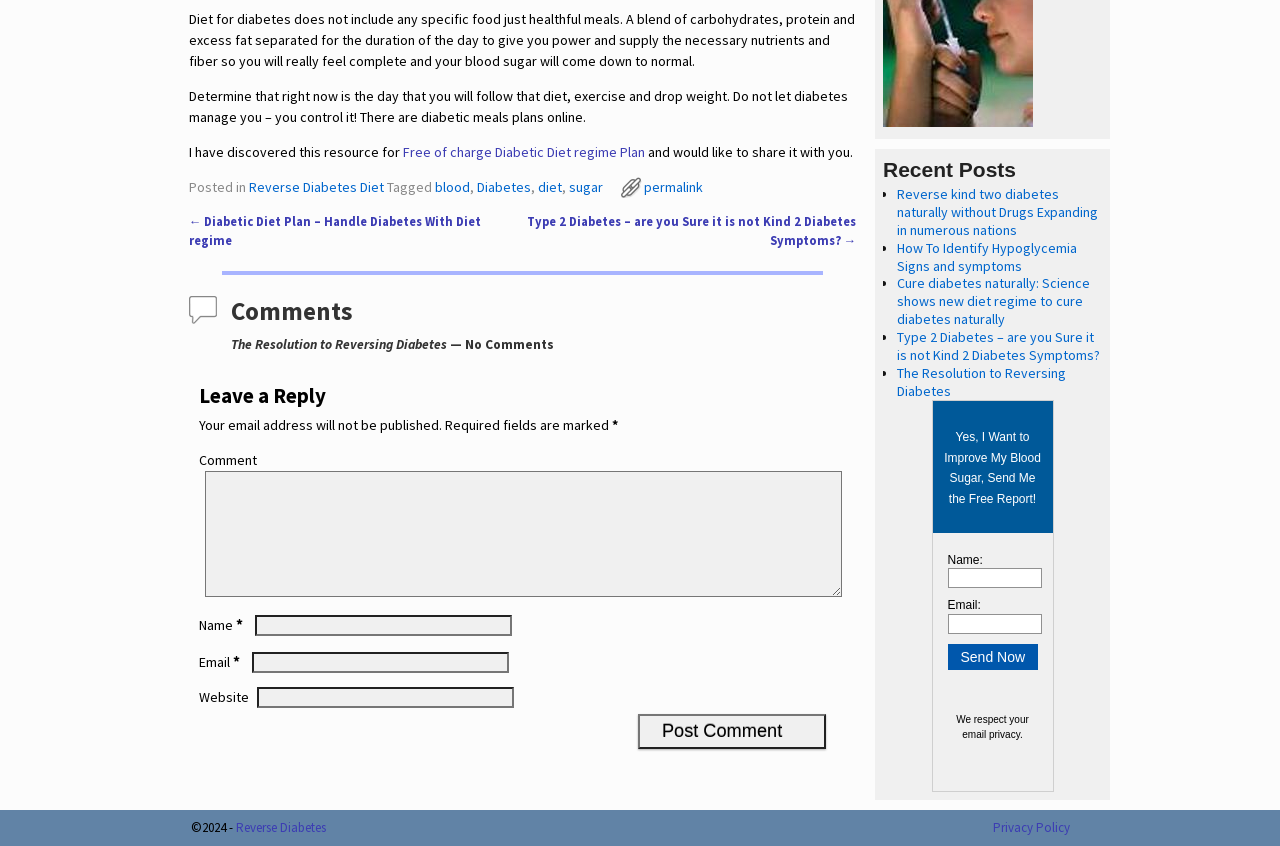Provide the bounding box coordinates for the UI element that is described as: "Reverse Diabetes".

[0.184, 0.969, 0.255, 0.989]